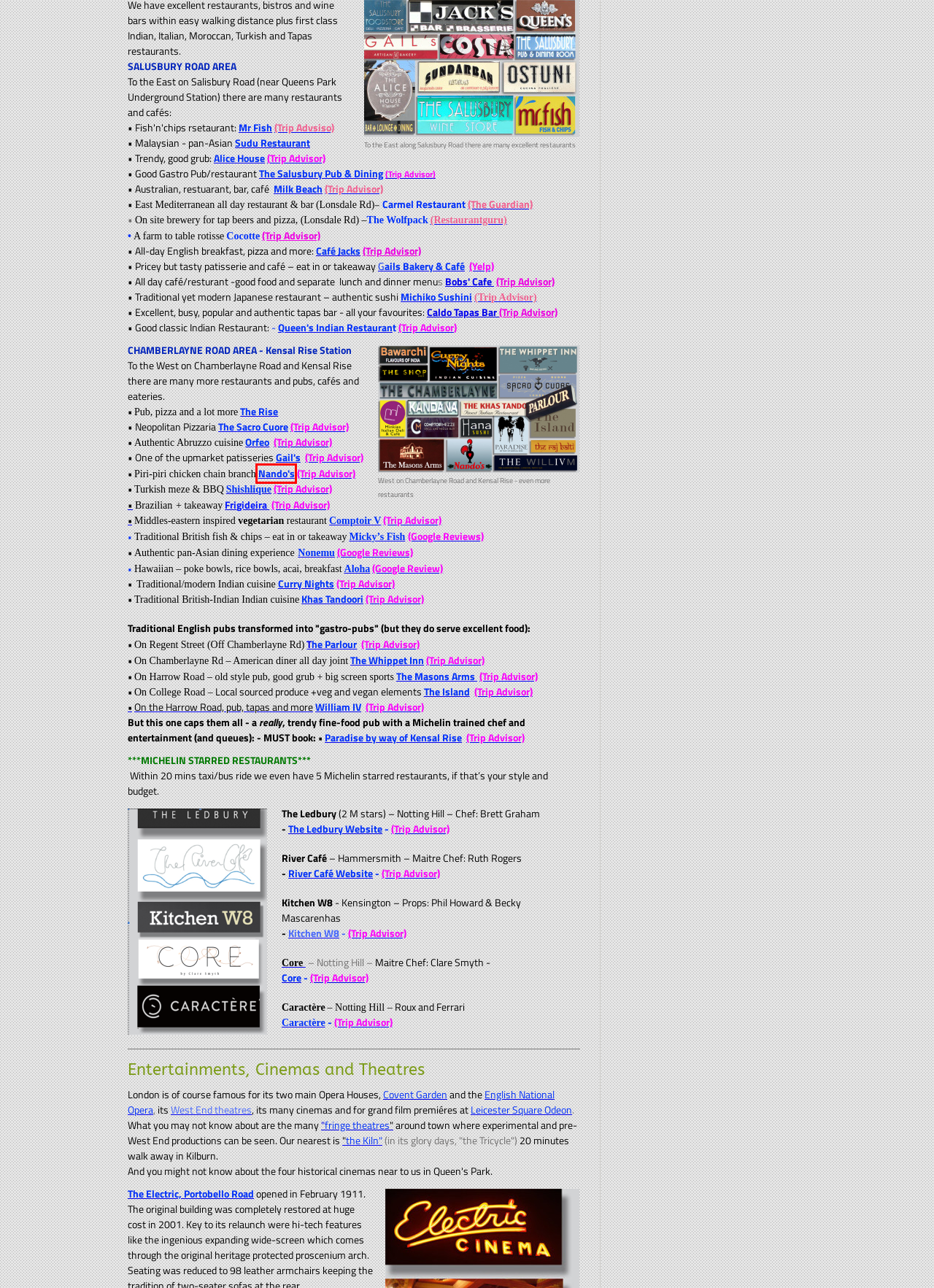A screenshot of a webpage is given, featuring a red bounding box around a UI element. Please choose the webpage description that best aligns with the new webpage after clicking the element in the bounding box. These are the descriptions:
A. Alice House
B. Wolfpack Queens Park, 53 Lonsdale Rd in London - Restaurant menu and reviews
C. Listings on OffWestEnd.com - Support Article
D. The Ledbury
E. Sacro Cuore | Pizzeria | London | 45 Chamberlayne Road, NW10
F. The Island
G. Nando's Restaurant in Kensal Rise | Nando's
H. Caractère Restaurant

G